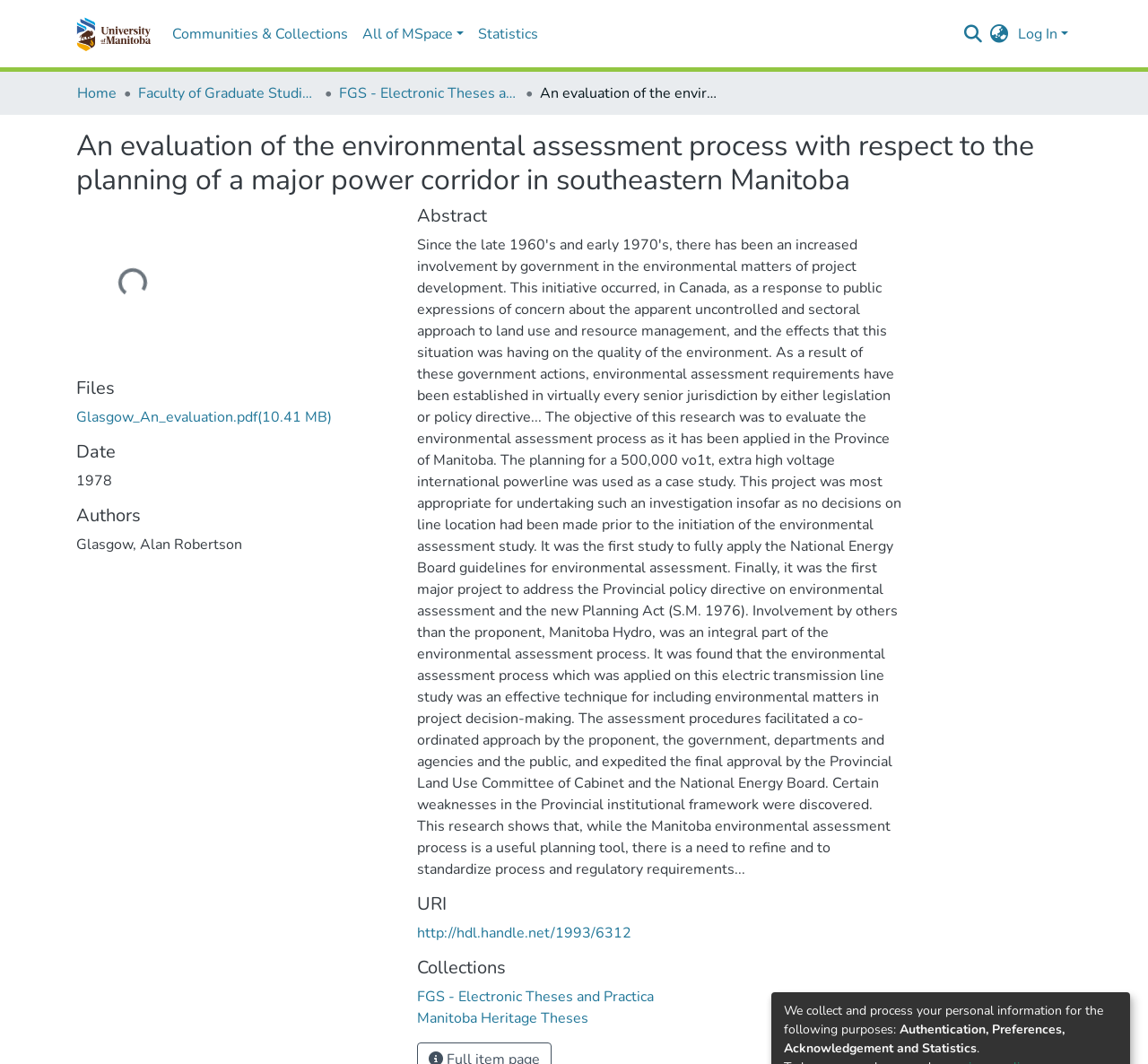What is the language switch button located?
Carefully examine the image and provide a detailed answer to the question.

I found the answer by examining the top navigation bar, where I saw a button with the description 'Language switch' and its bounding box coordinates [0.858, 0.022, 0.884, 0.042], which indicates its location at the top right corner of the webpage.